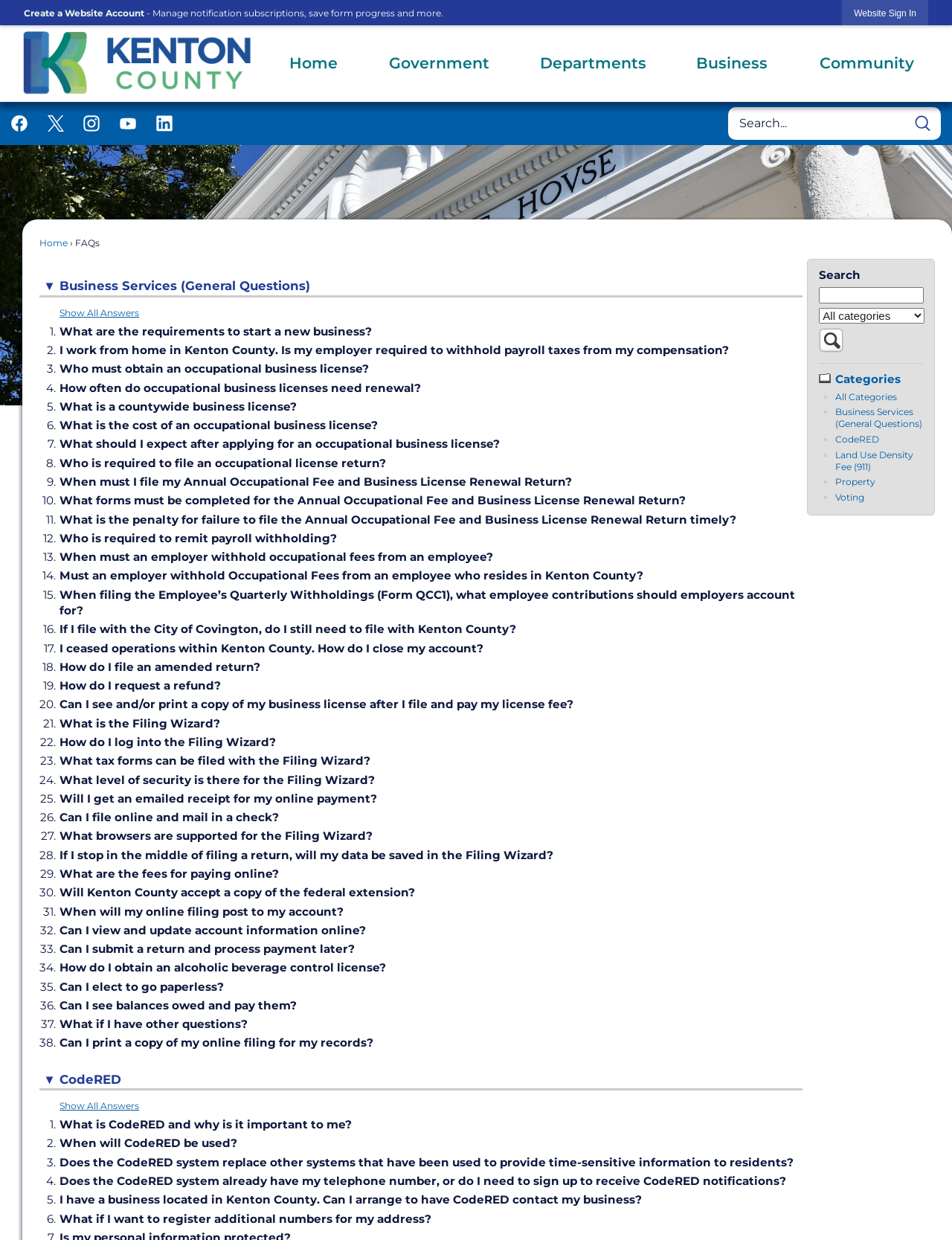Identify and provide the bounding box coordinates of the UI element described: "Website Sign In". The coordinates should be formatted as [left, top, right, bottom], with each number being a float between 0 and 1.

[0.885, 0.0, 0.975, 0.021]